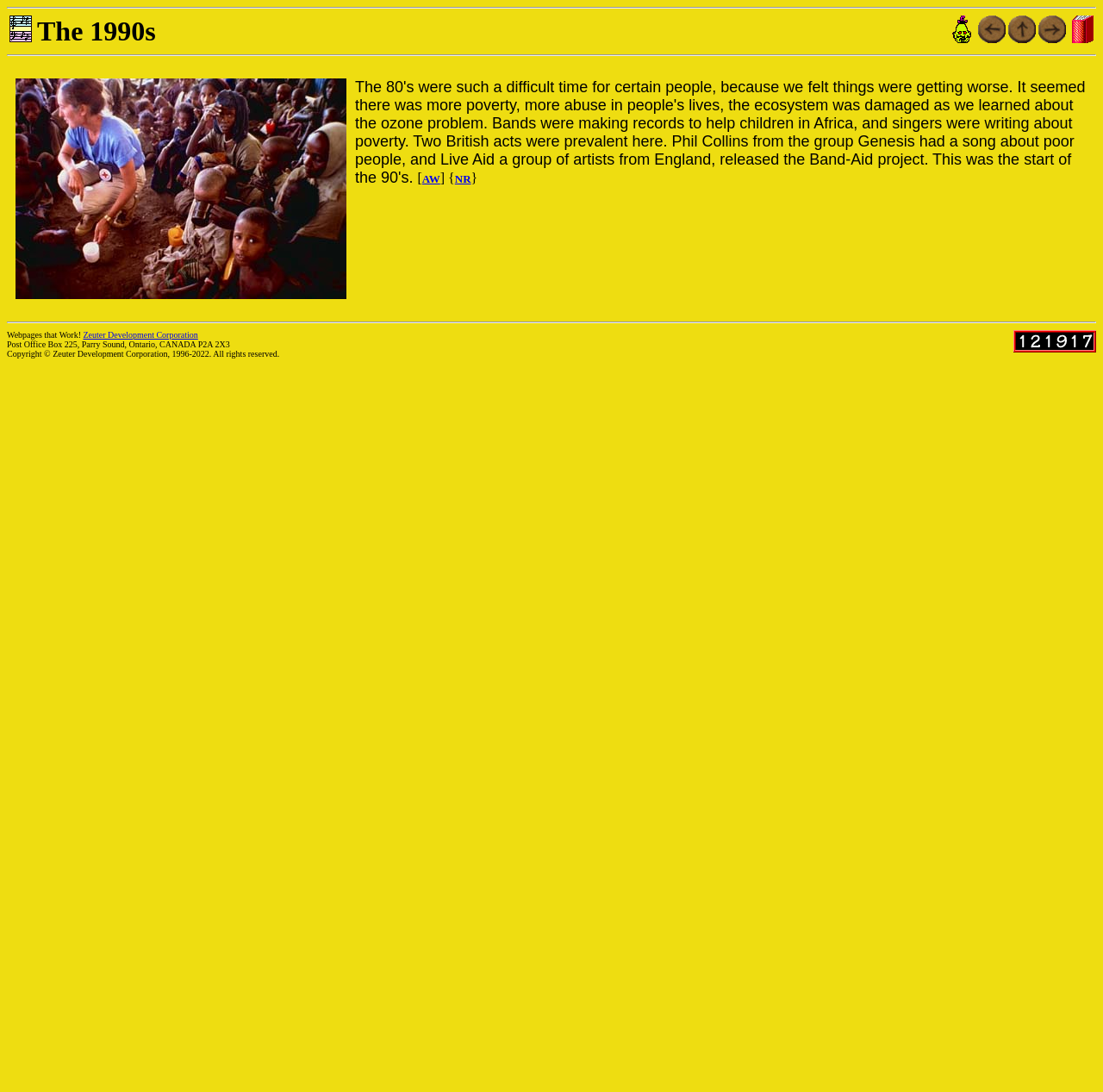Bounding box coordinates are specified in the format (top-left x, top-left y, bottom-right x, bottom-right y). All values are floating point numbers bounded between 0 and 1. Please provide the bounding box coordinate of the region this sentence describes: Zeuter Development Corporation

[0.075, 0.302, 0.18, 0.311]